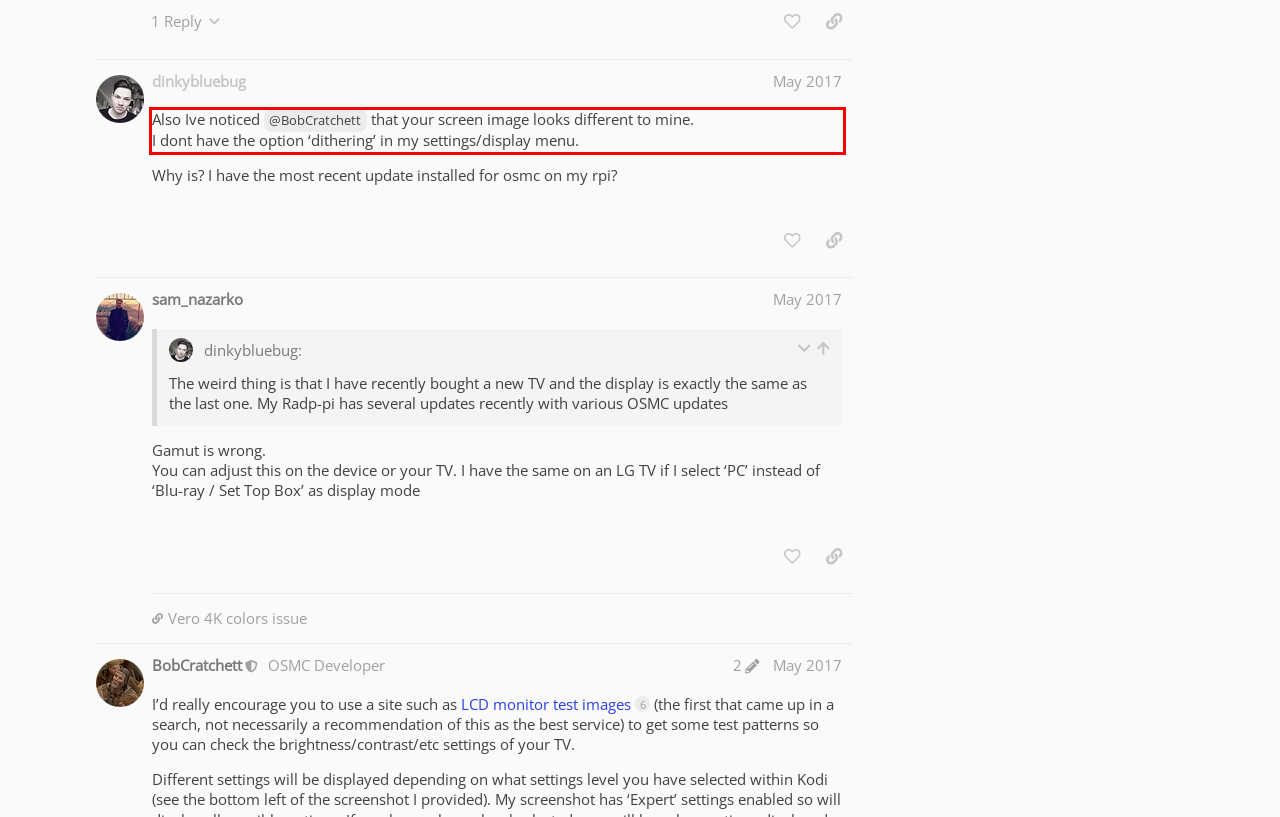Observe the screenshot of the webpage that includes a red rectangle bounding box. Conduct OCR on the content inside this red bounding box and generate the text.

Also Ive noticed @BobCratchett that your screen image looks different to mine. I dont have the option ‘dithering’ in my settings/display menu.